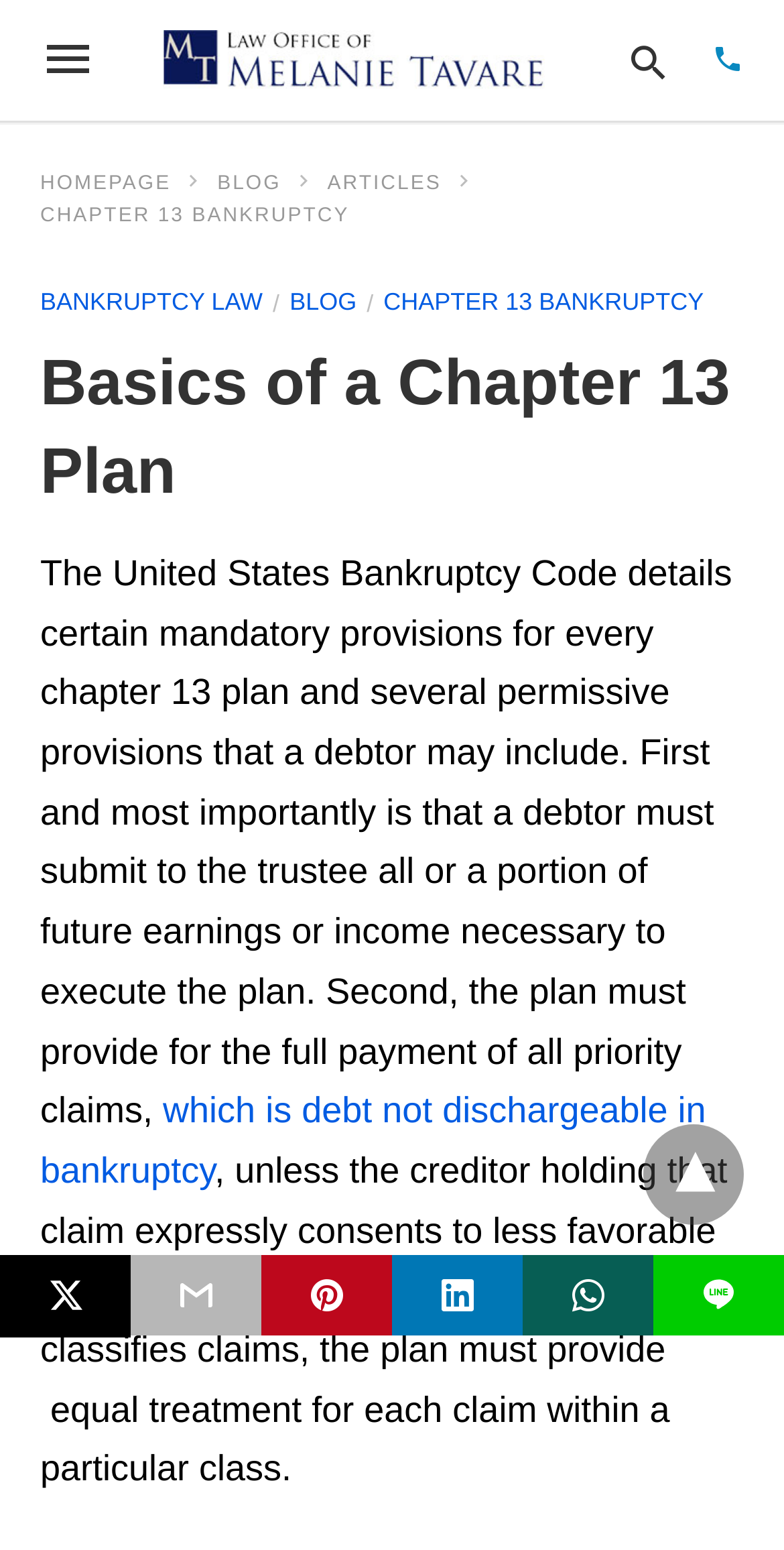How many social media sharing links are there?
Look at the image and respond with a single word or a short phrase.

5